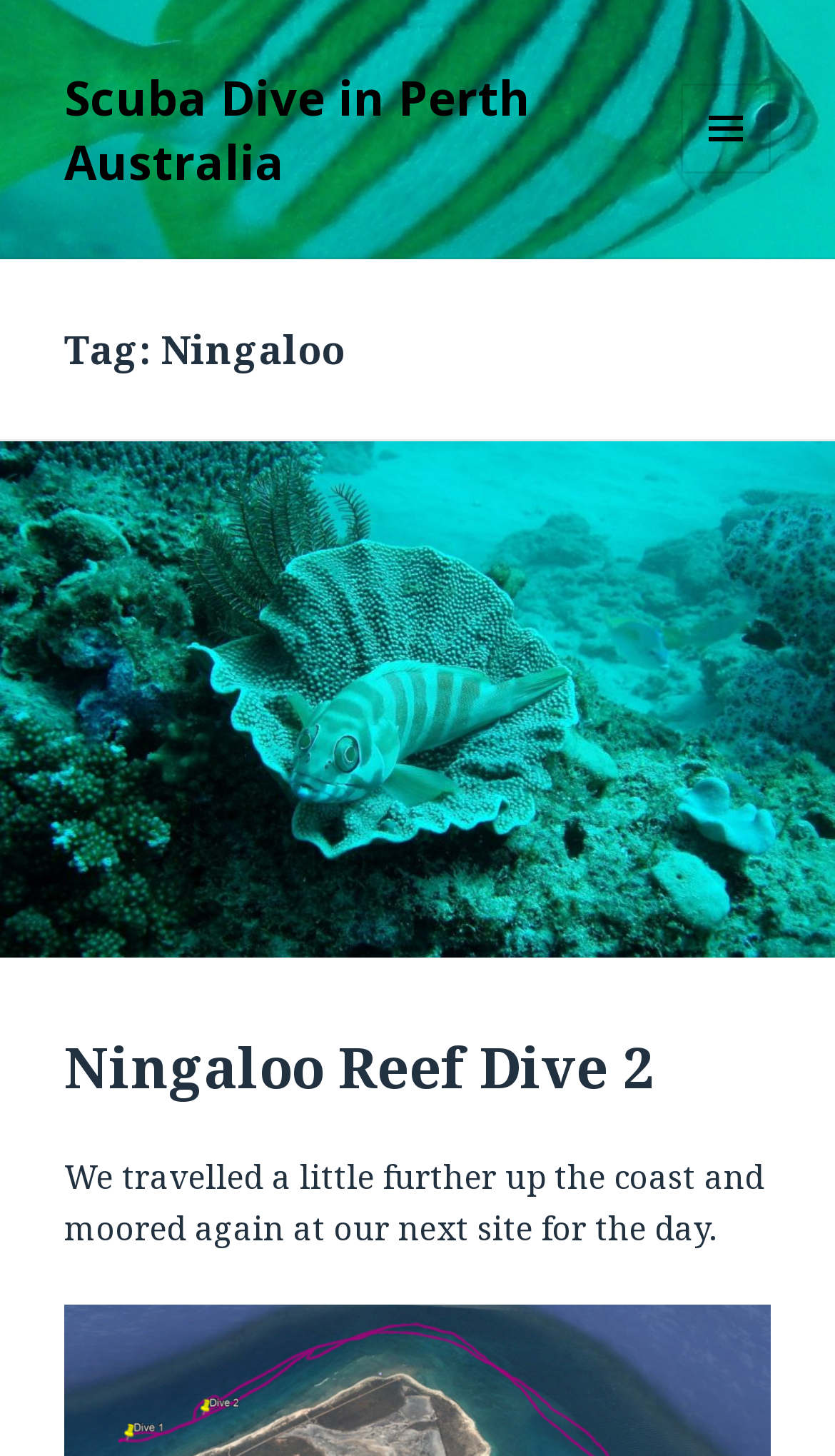Determine the bounding box for the described HTML element: "Ningaloo Reef Dive 2". Ensure the coordinates are four float numbers between 0 and 1 in the format [left, top, right, bottom].

[0.077, 0.706, 0.785, 0.759]